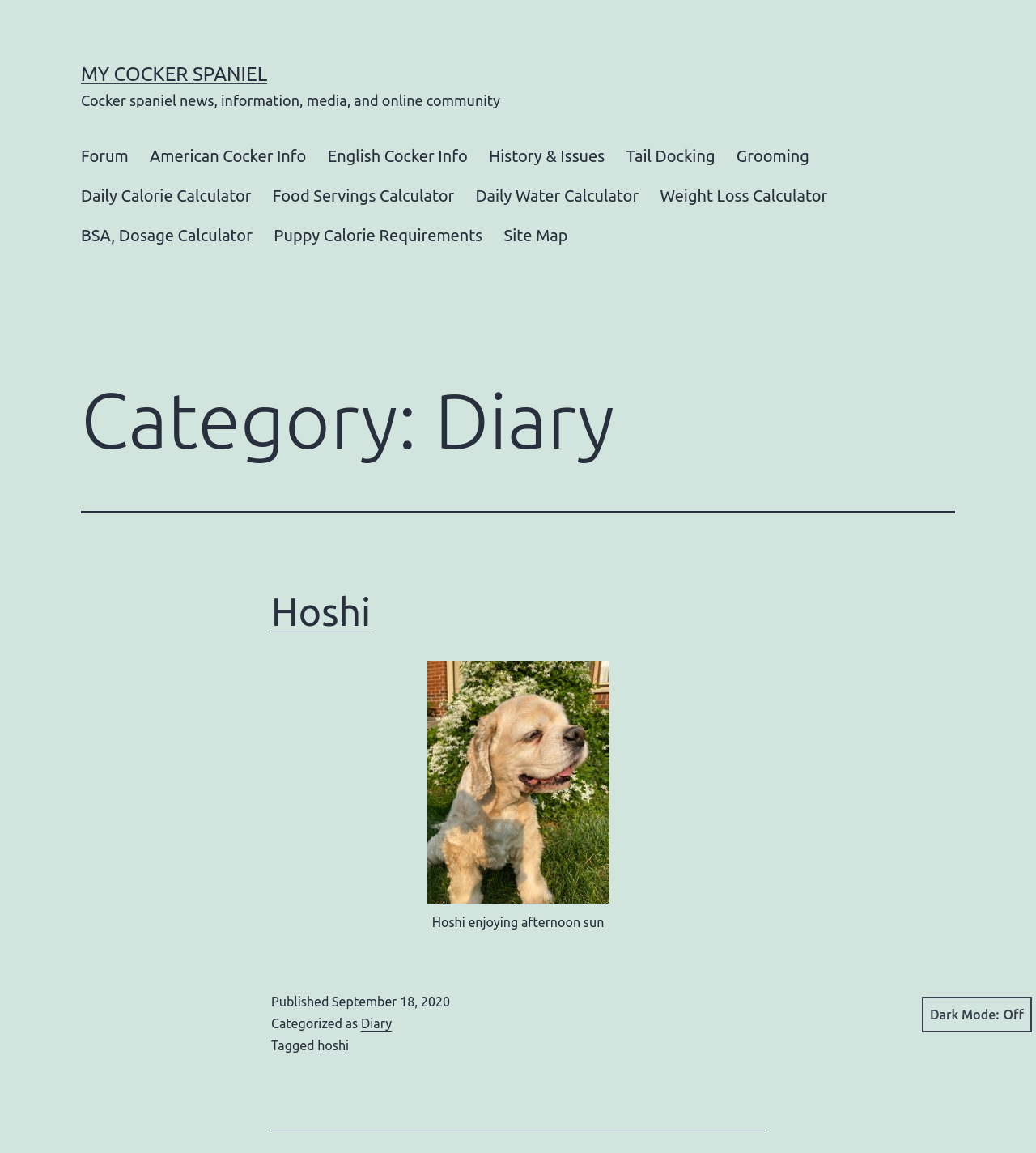Determine the bounding box coordinates of the clickable region to execute the instruction: "go to the forum". The coordinates should be four float numbers between 0 and 1, denoted as [left, top, right, bottom].

[0.068, 0.118, 0.134, 0.152]